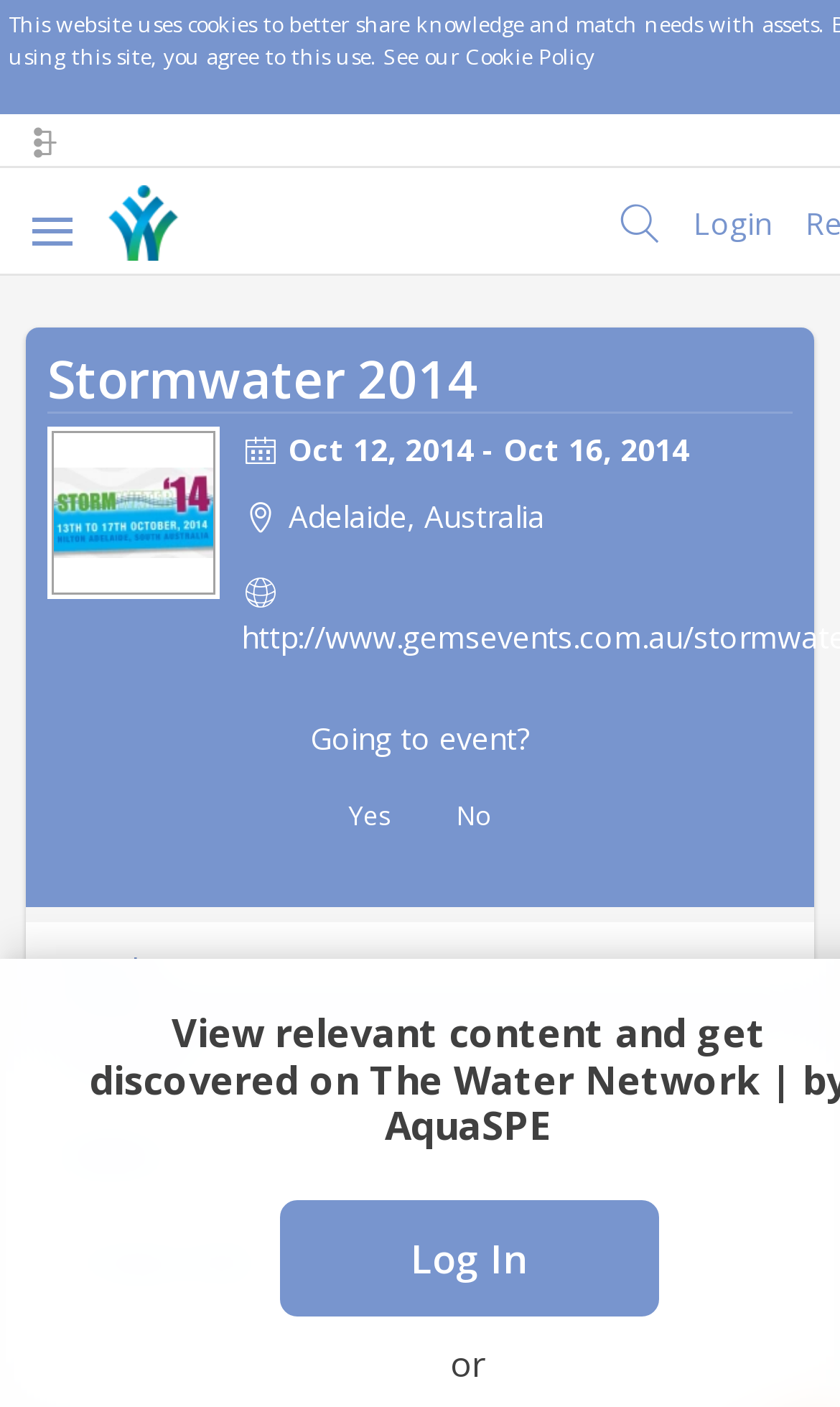Using the details in the image, give a detailed response to the question below:
How many views does the event have?

I found the number of views by looking at the button element that says ' Views (148)'. This button is located near the bottom of the webpage.